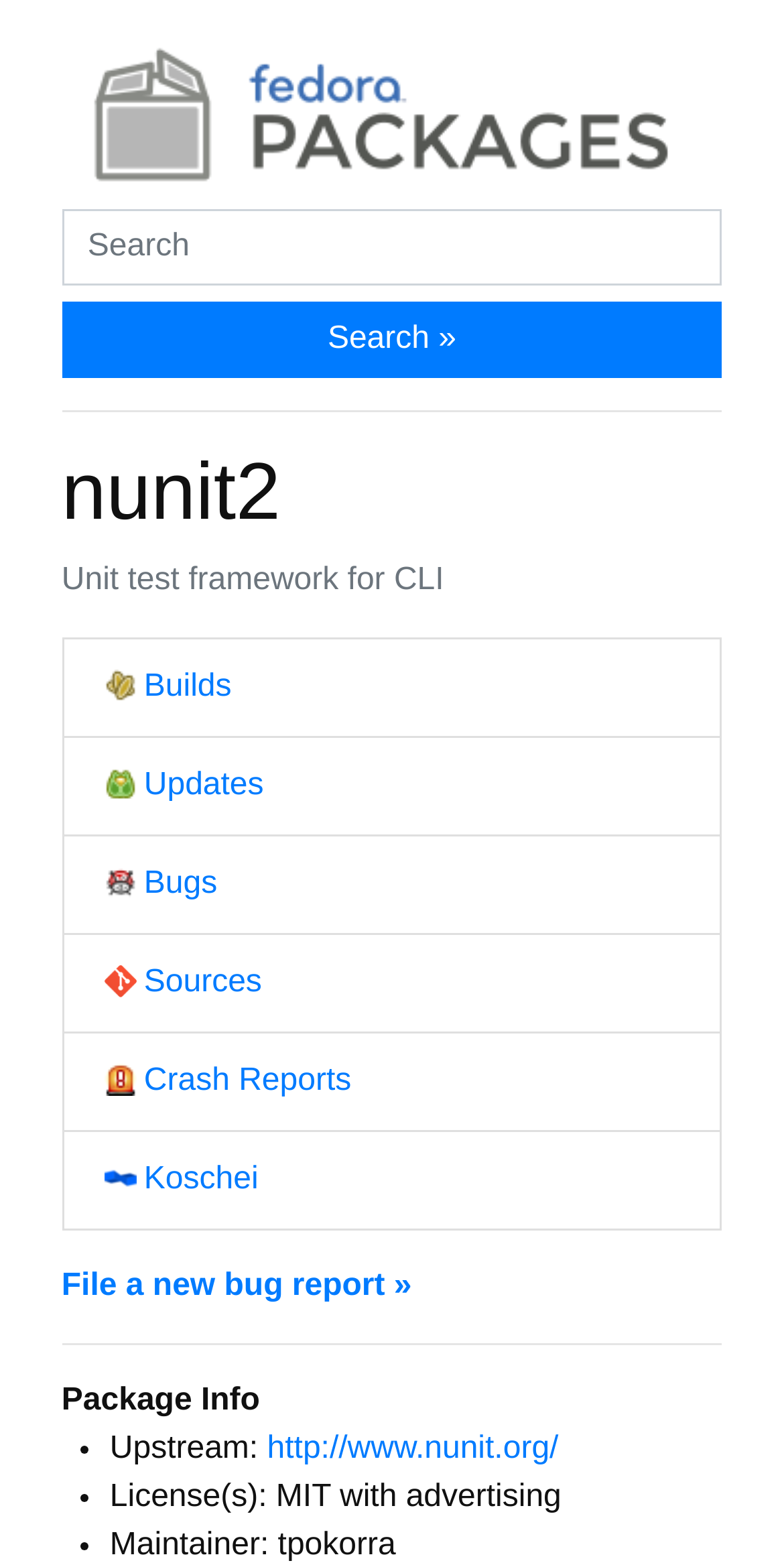Identify the bounding box coordinates for the element that needs to be clicked to fulfill this instruction: "Visit the nunit homepage". Provide the coordinates in the format of four float numbers between 0 and 1: [left, top, right, bottom].

[0.341, 0.914, 0.712, 0.936]